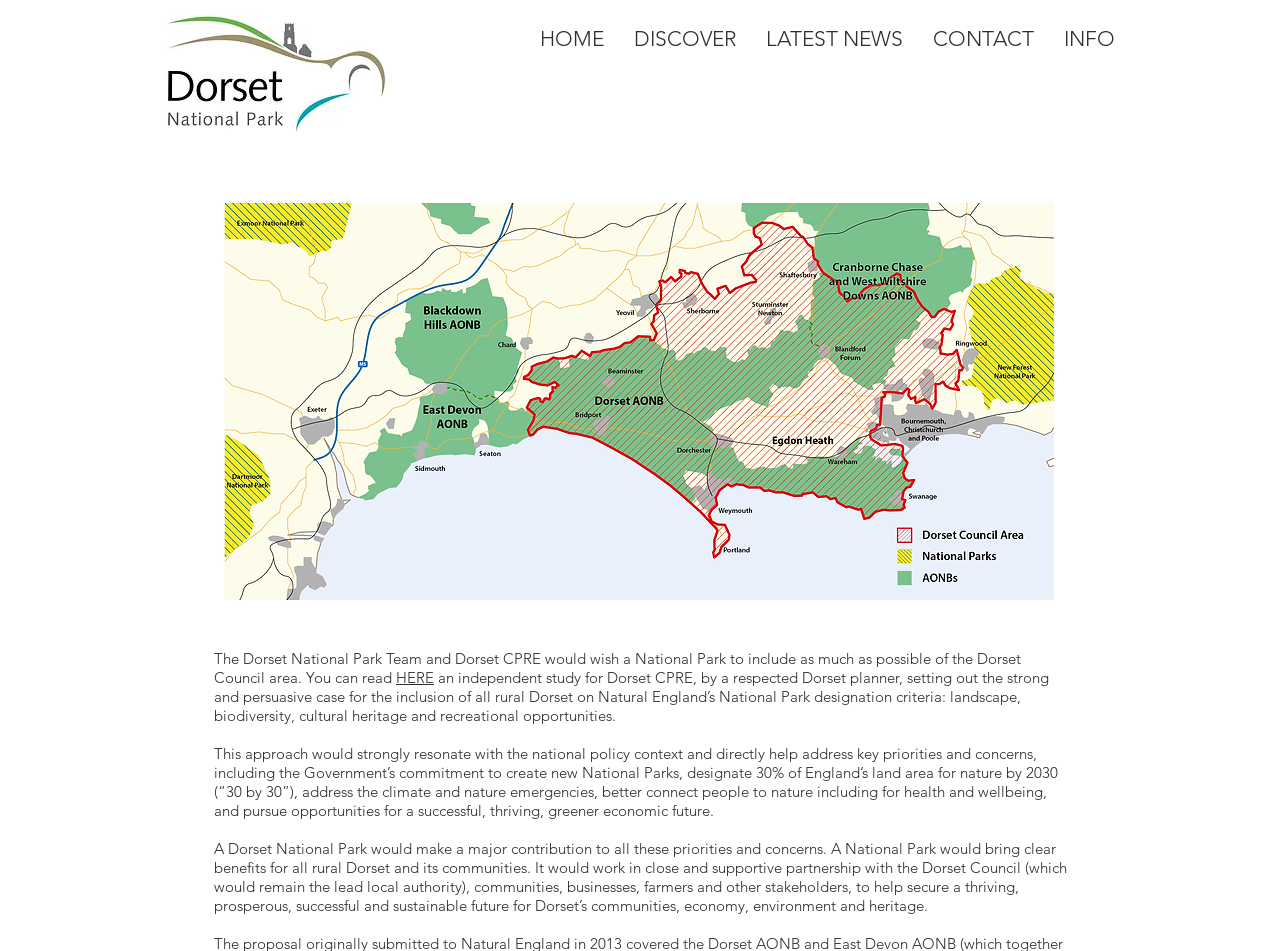What is the purpose of a National Park?
Please ensure your answer is as detailed and informative as possible.

From the text, it can be inferred that a National Park would help address key priorities and concerns, including the Government’s commitment to create new National Parks, designate 30% of England’s land area for nature by 2030, and better connect people to nature for health and wellbeing.